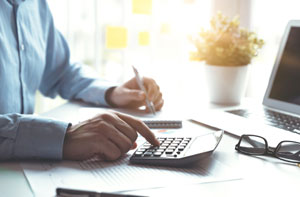What is the location mentioned in the image?
Ensure your answer is thorough and detailed.

The caption specifically mentions that the scene reflects the professional activities of accountants, particularly in Upper Holloway, Greater London, indicating the location where this type of work is being done.